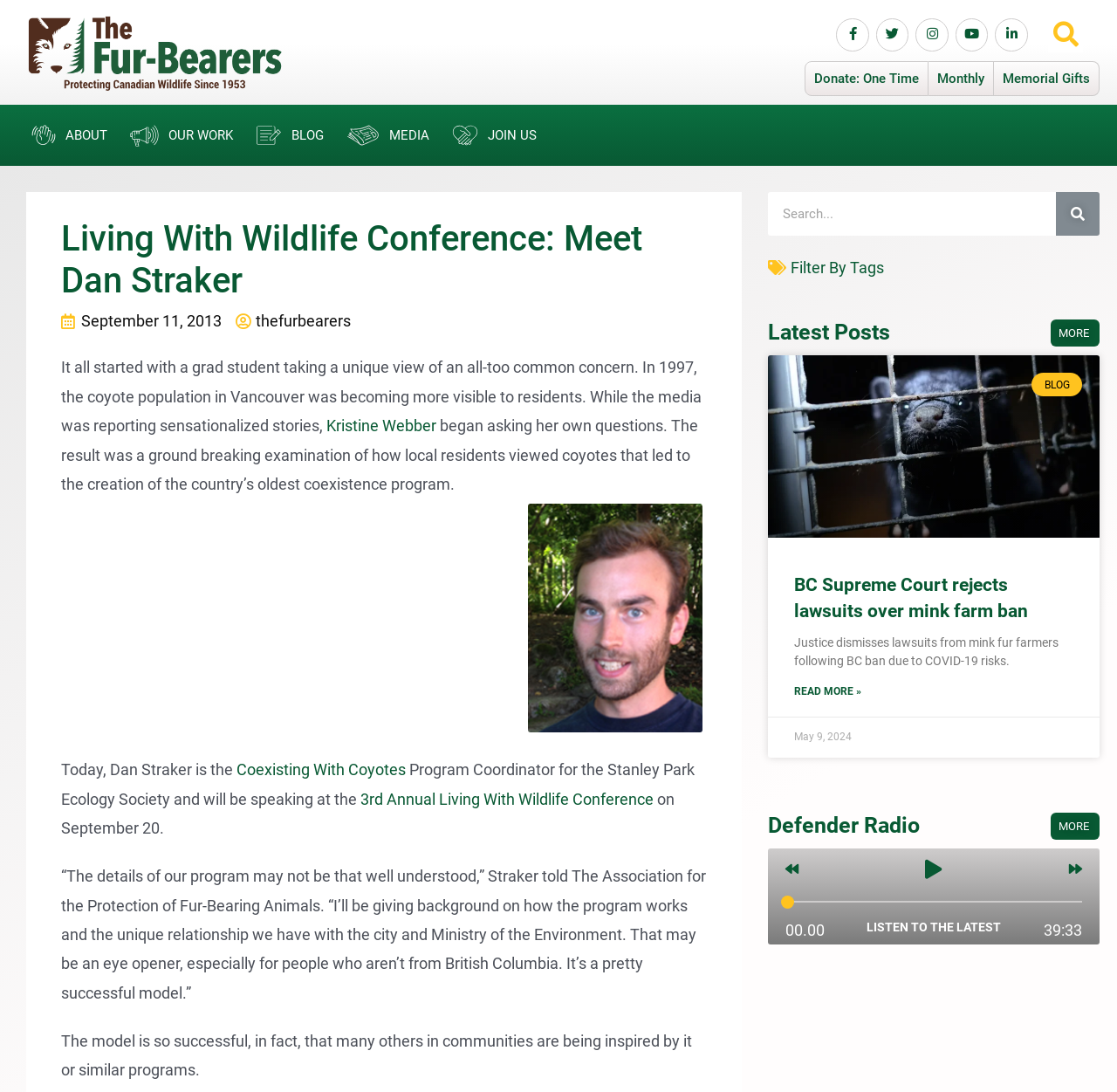Identify the bounding box coordinates of the clickable region to carry out the given instruction: "Filter by tags".

[0.687, 0.232, 0.984, 0.259]